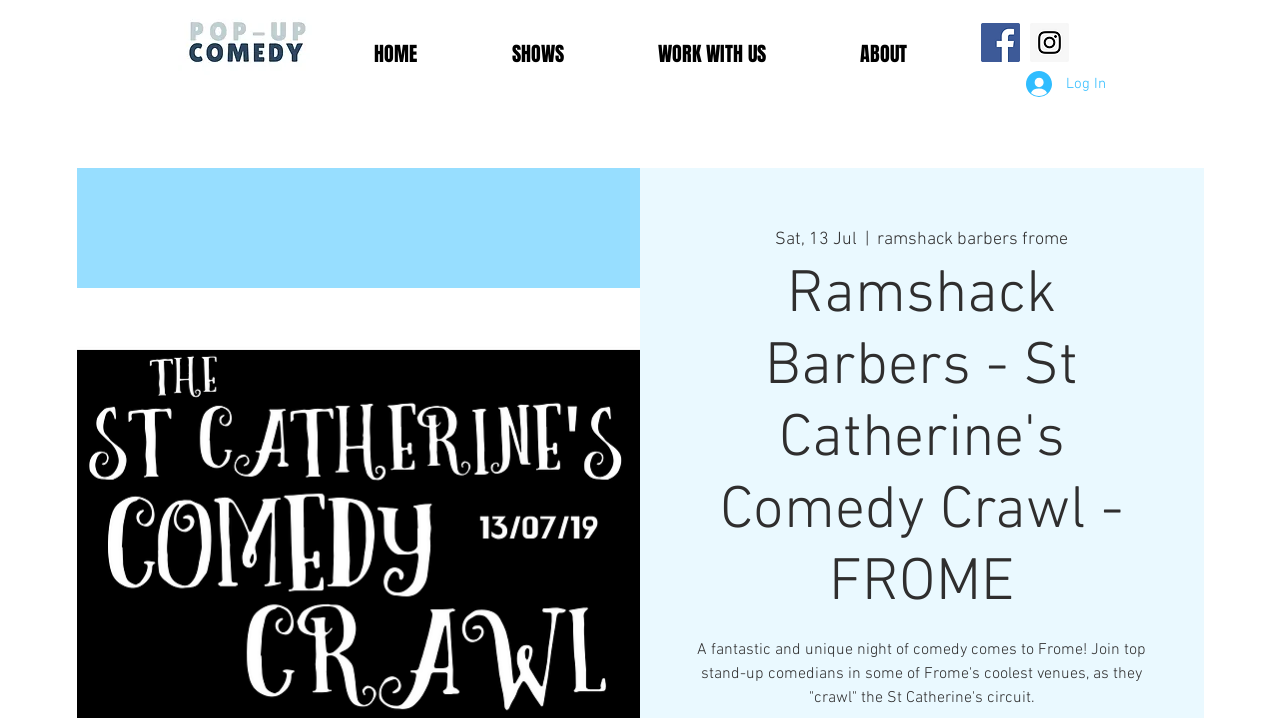What is the location of the event?
Use the image to answer the question with a single word or phrase.

Frome